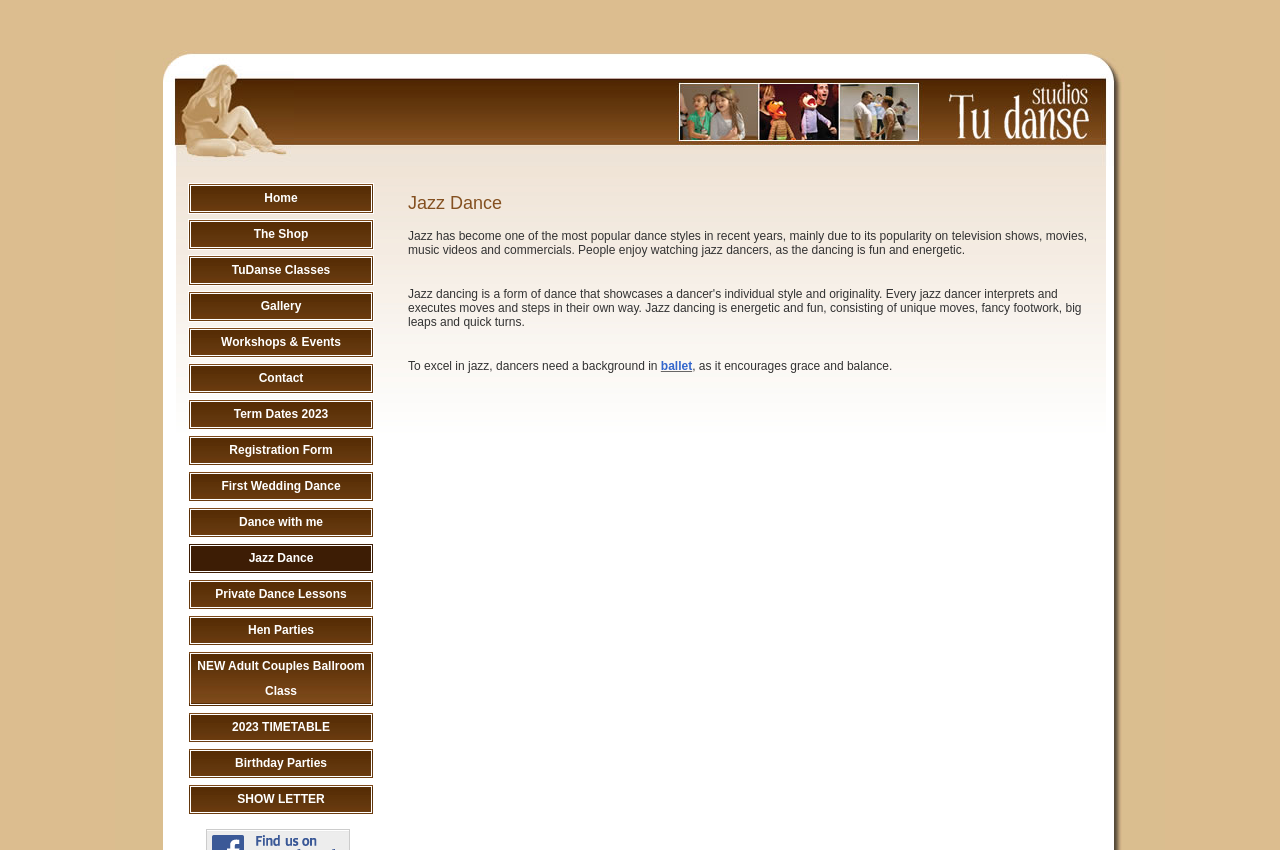Respond to the following question with a brief word or phrase:
What type of dance is described on this page?

Jazz Dance